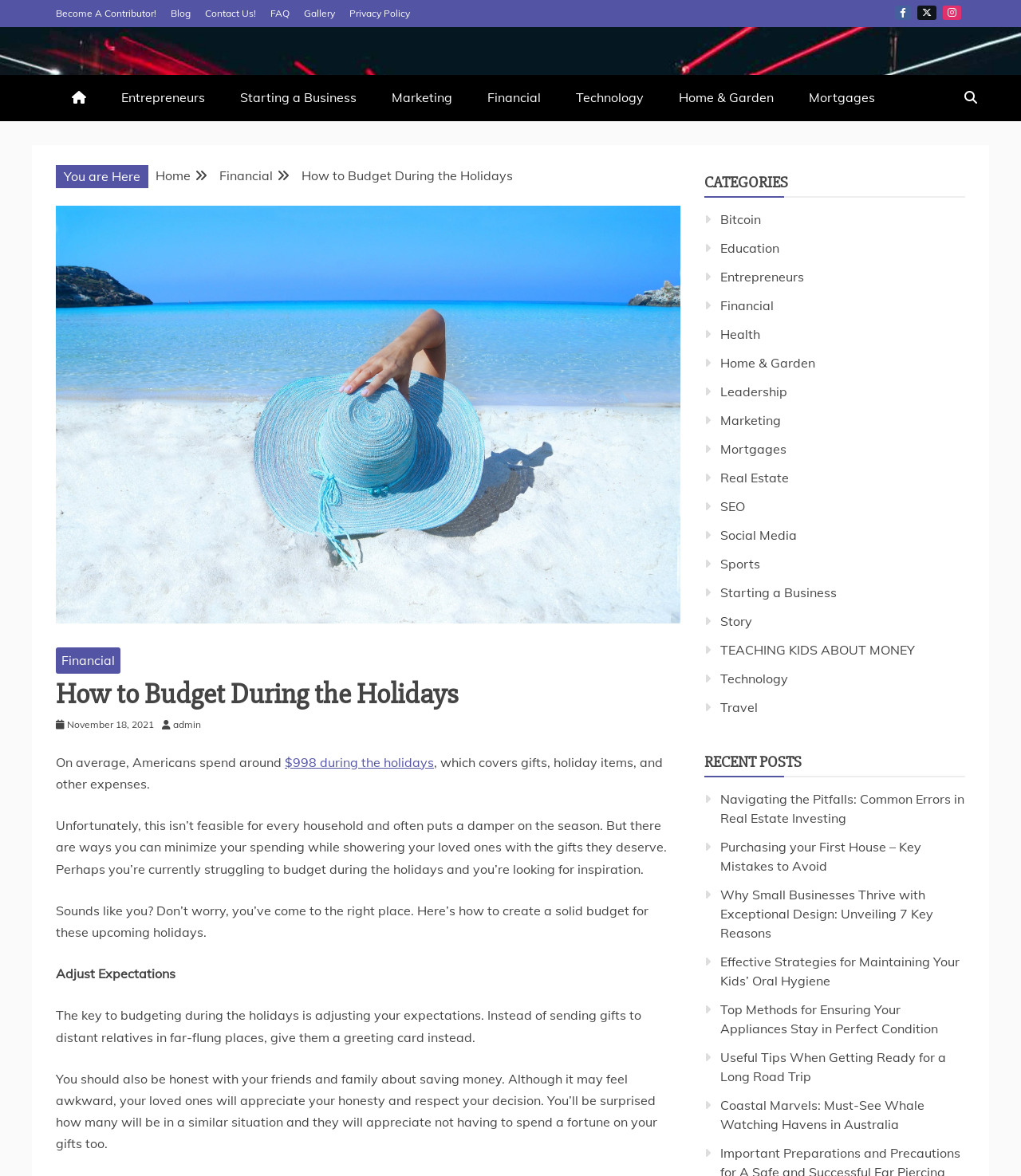Based on the element description, predict the bounding box coordinates (top-left x, top-left y, bottom-right x, bottom-right y) for the UI element in the screenshot: $998 during the holidays

[0.279, 0.641, 0.425, 0.655]